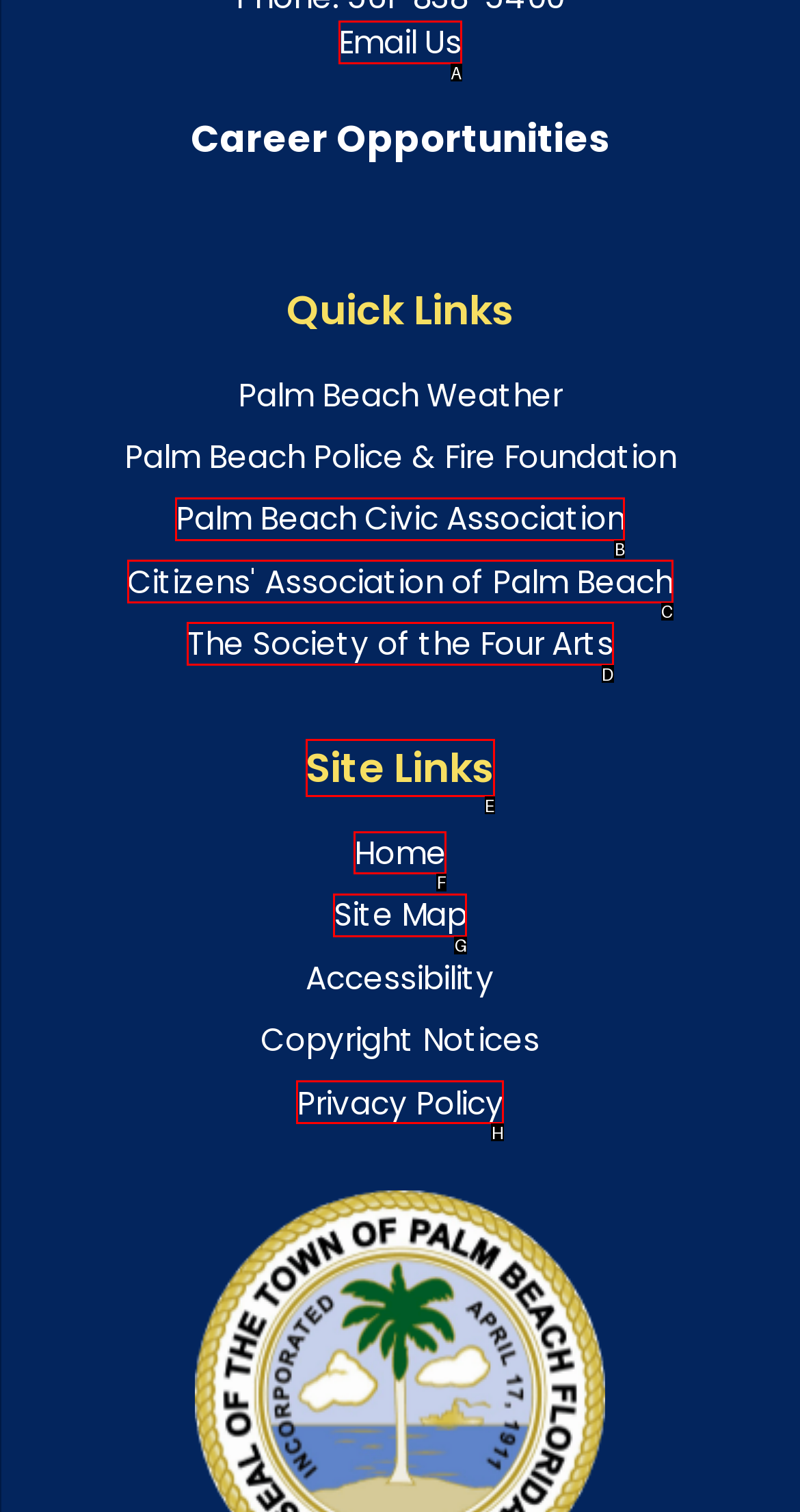Which UI element's letter should be clicked to achieve the task: Go to home page
Provide the letter of the correct choice directly.

F